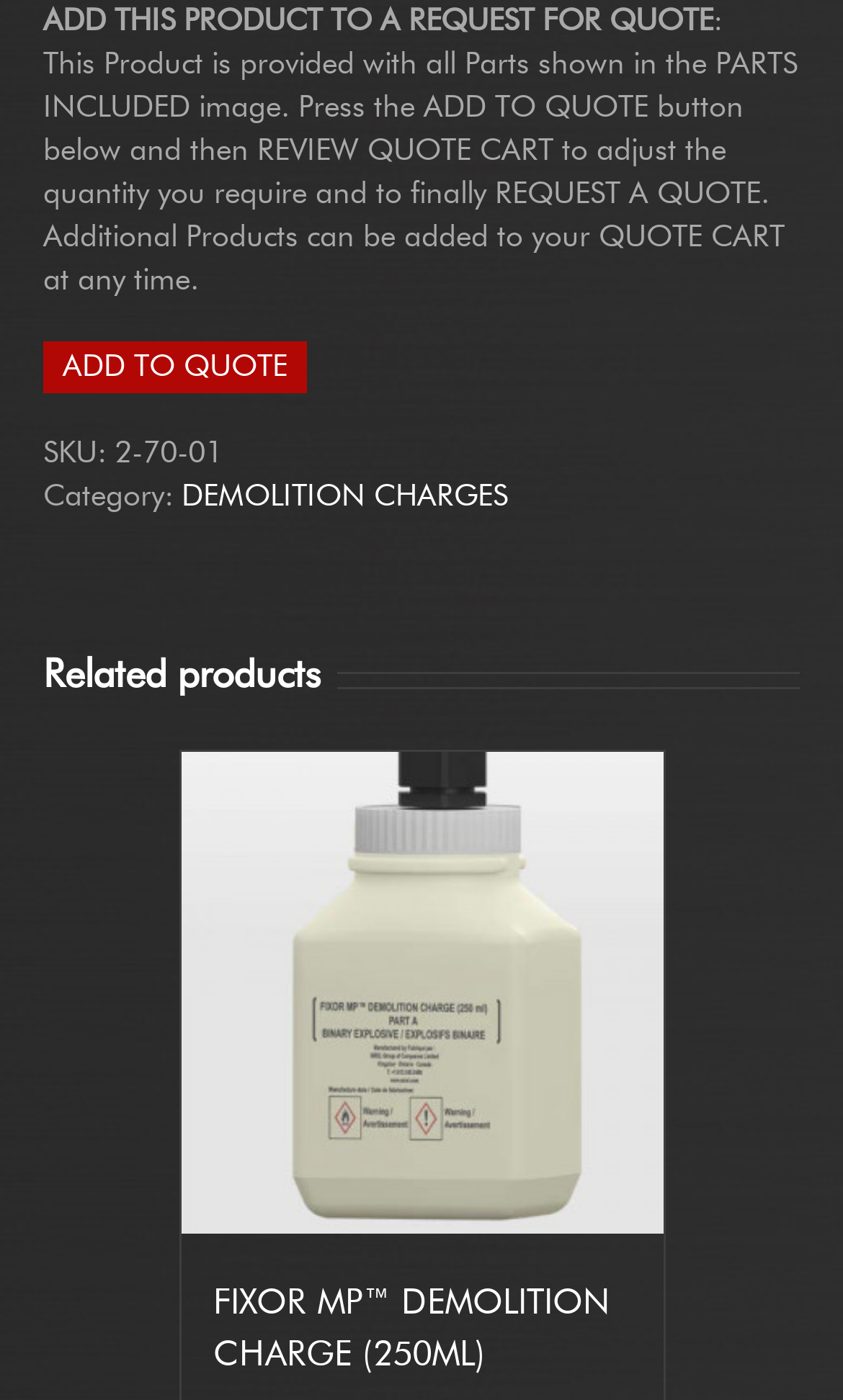Please answer the following question using a single word or phrase: 
What is the name of the related product?

FIXOR MP™ DEMOLITION CHARGE (250ML)